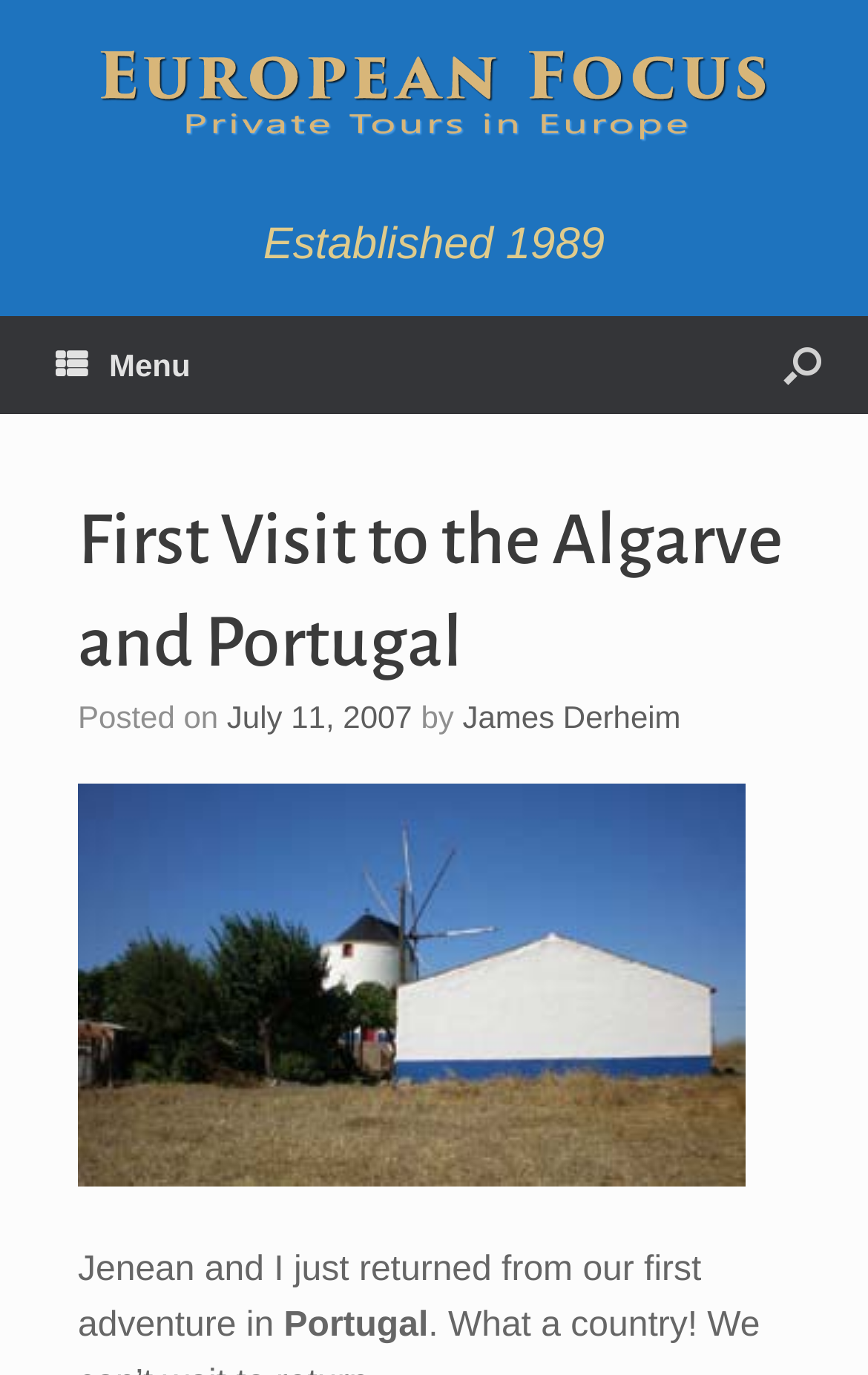What is the image below the title of the article?
Please provide a comprehensive answer based on the visual information in the image.

The image is located below the title of the article, and it is a picture with the filename 'windmillfarm-copy.jpg'.